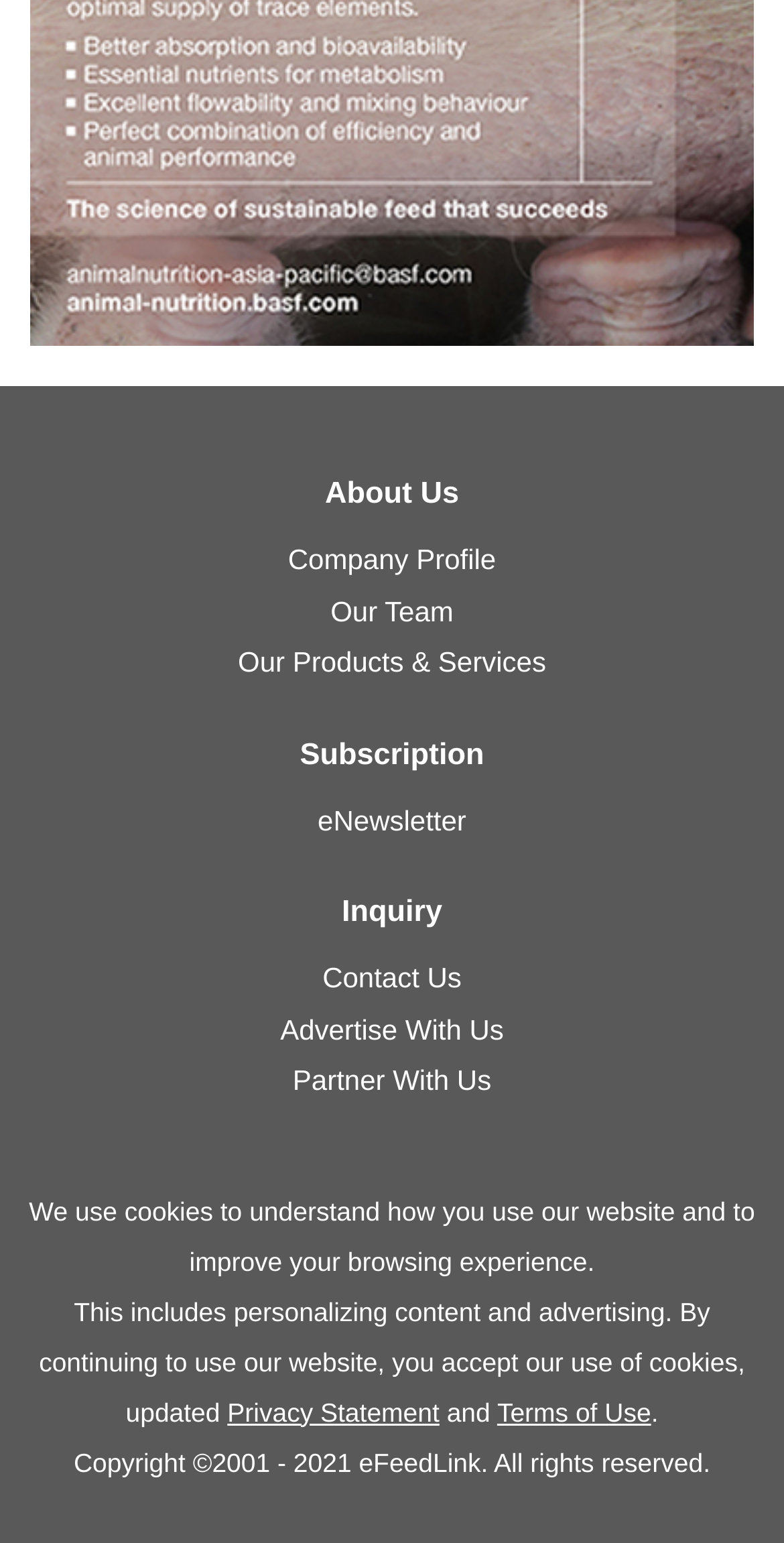Please answer the following question using a single word or phrase: 
What is the first heading on the webpage?

About Us